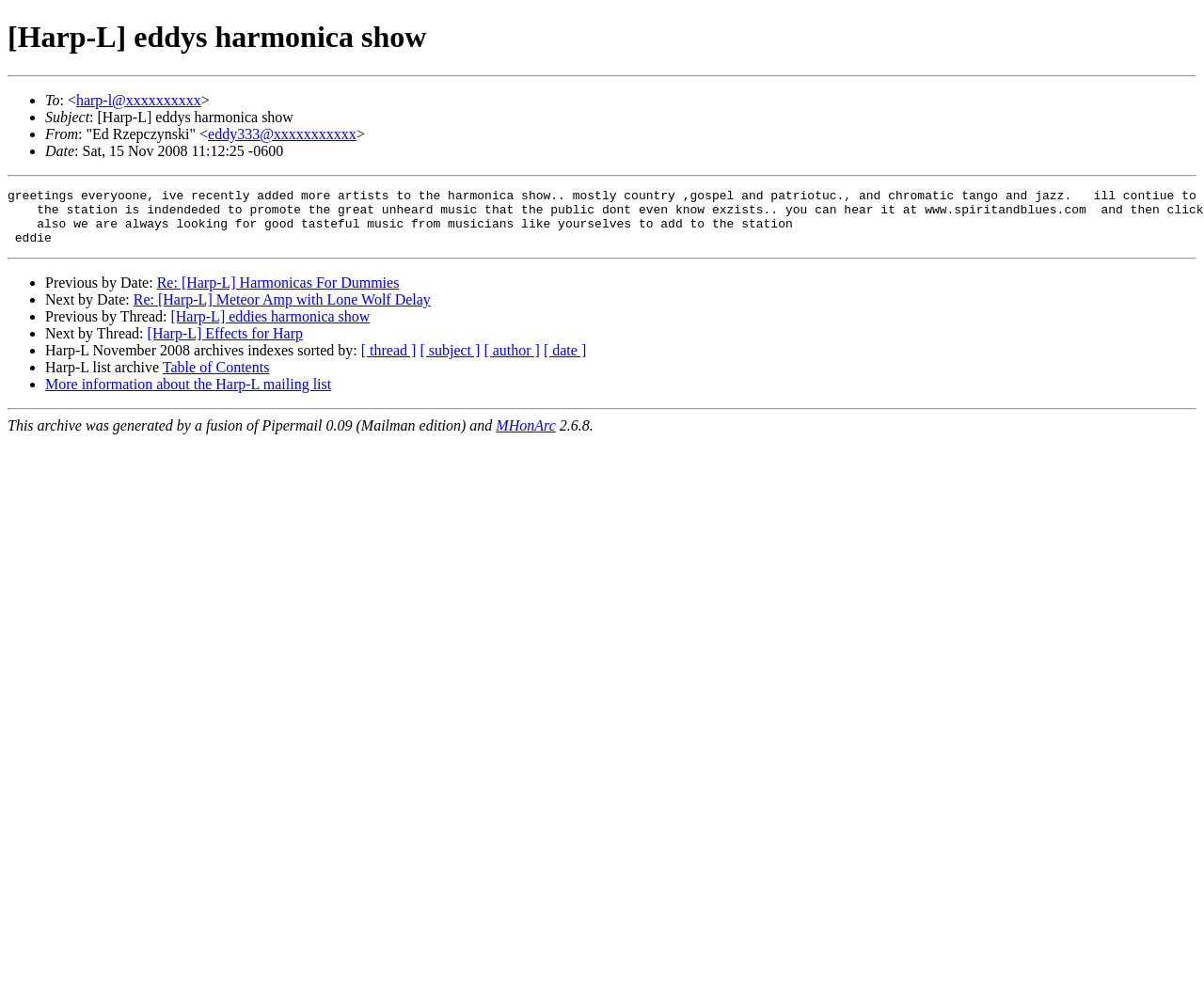What is the subject of the email?
Can you offer a detailed and complete answer to this question?

I found the subject of the email by looking at the static text element that says 'Subject: [Harp-L] eddys harmonica show'.